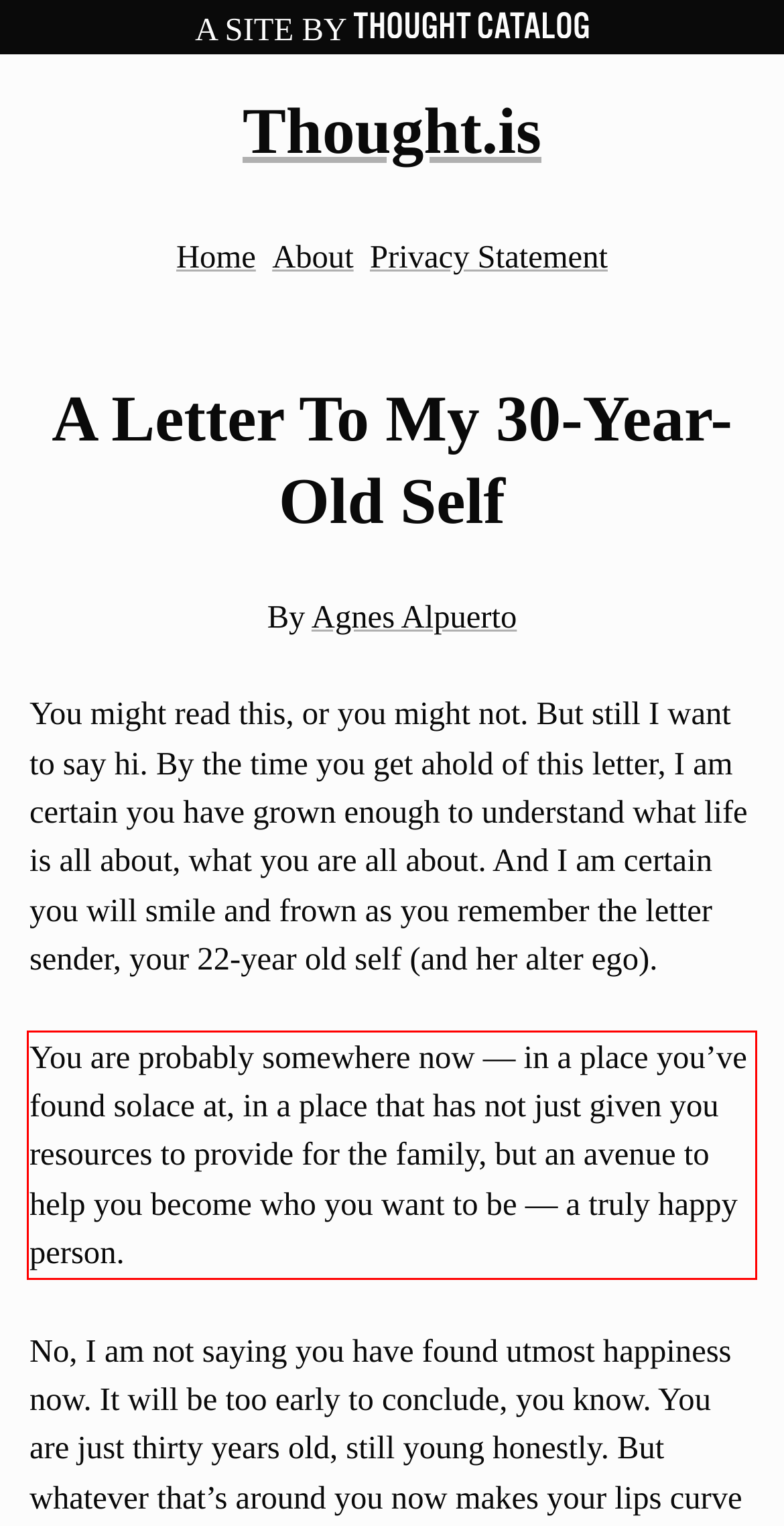You have a screenshot with a red rectangle around a UI element. Recognize and extract the text within this red bounding box using OCR.

You are probably somewhere now — in a place you’ve found solace at, in a place that has not just given you resources to provide for the family, but an avenue to help you become who you want to be — a truly happy person.